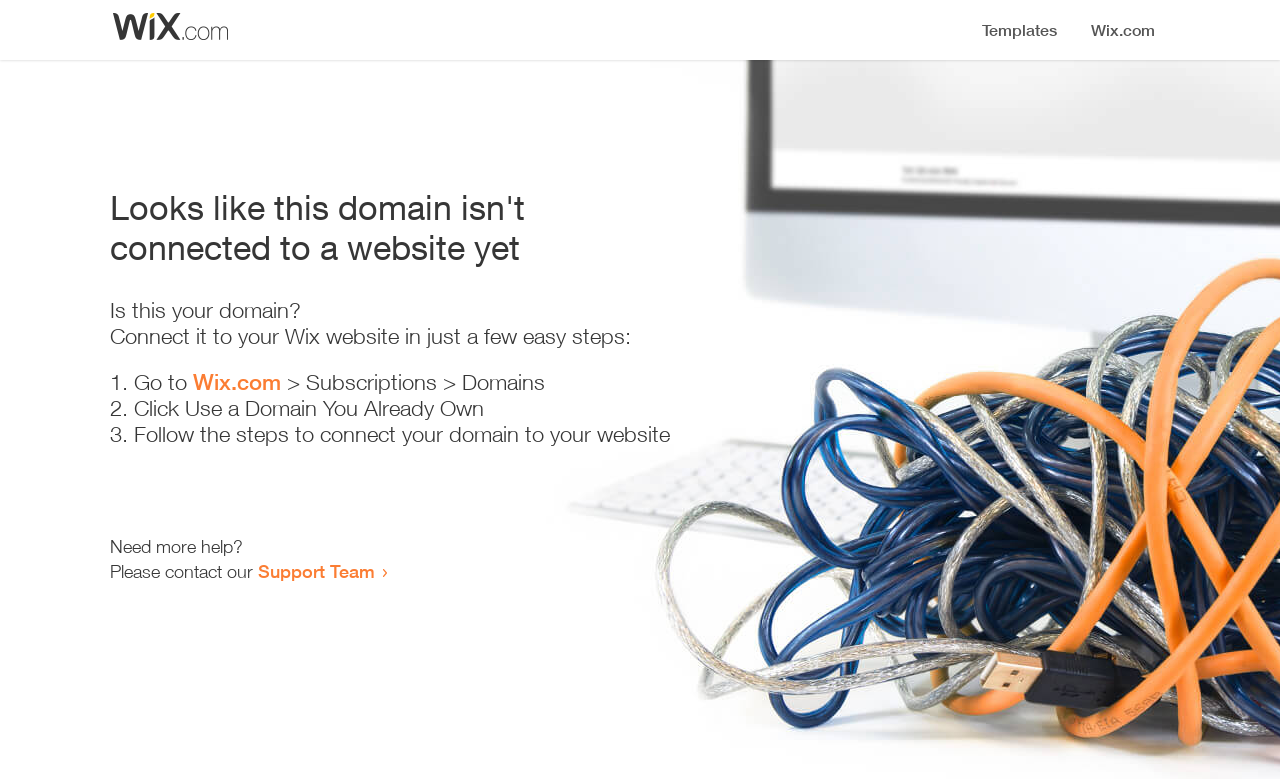Identify the bounding box for the described UI element: "Wix.com".

[0.151, 0.474, 0.22, 0.507]